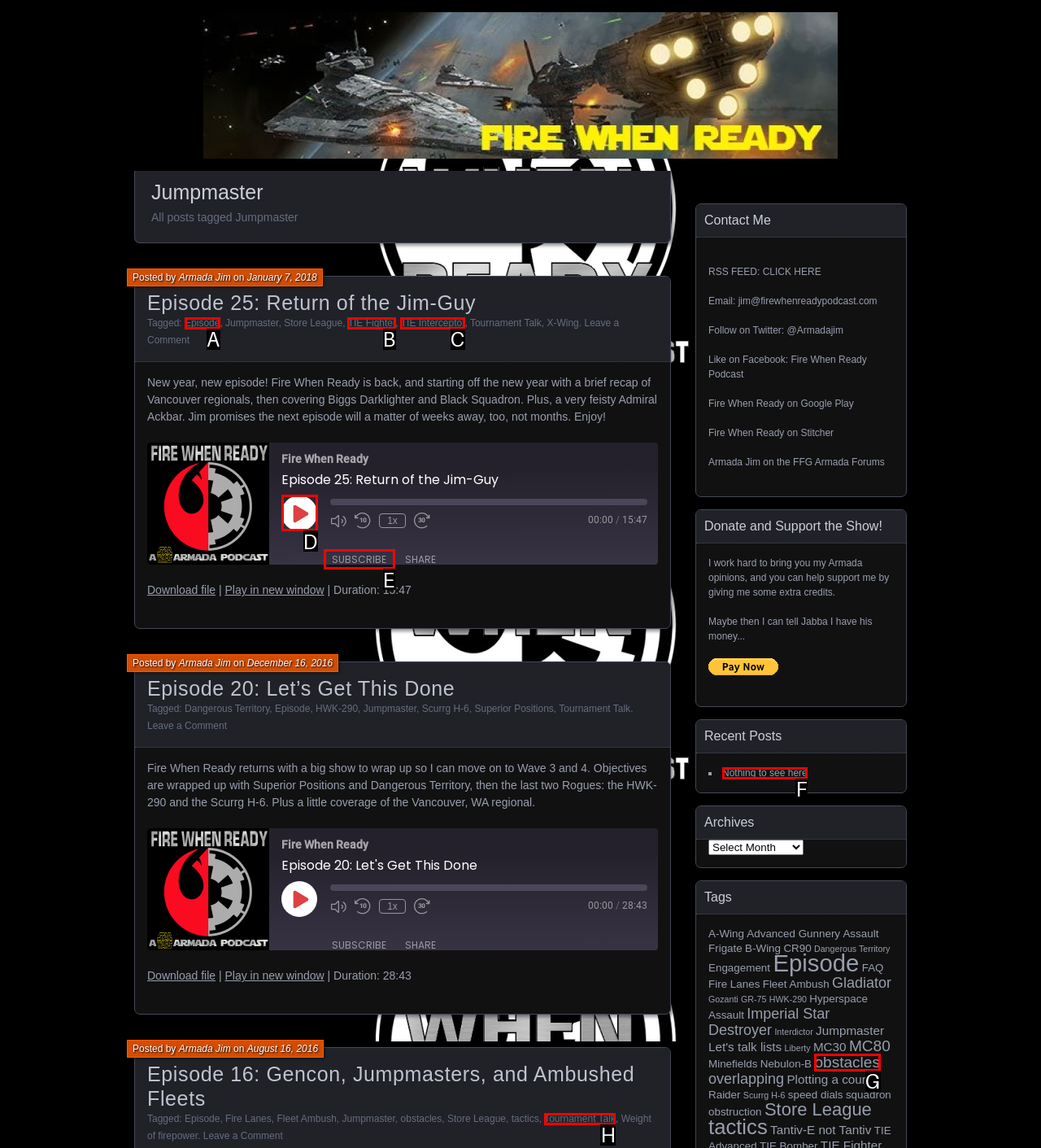From the given choices, which option should you click to complete this task: Subscribe? Answer with the letter of the correct option.

E